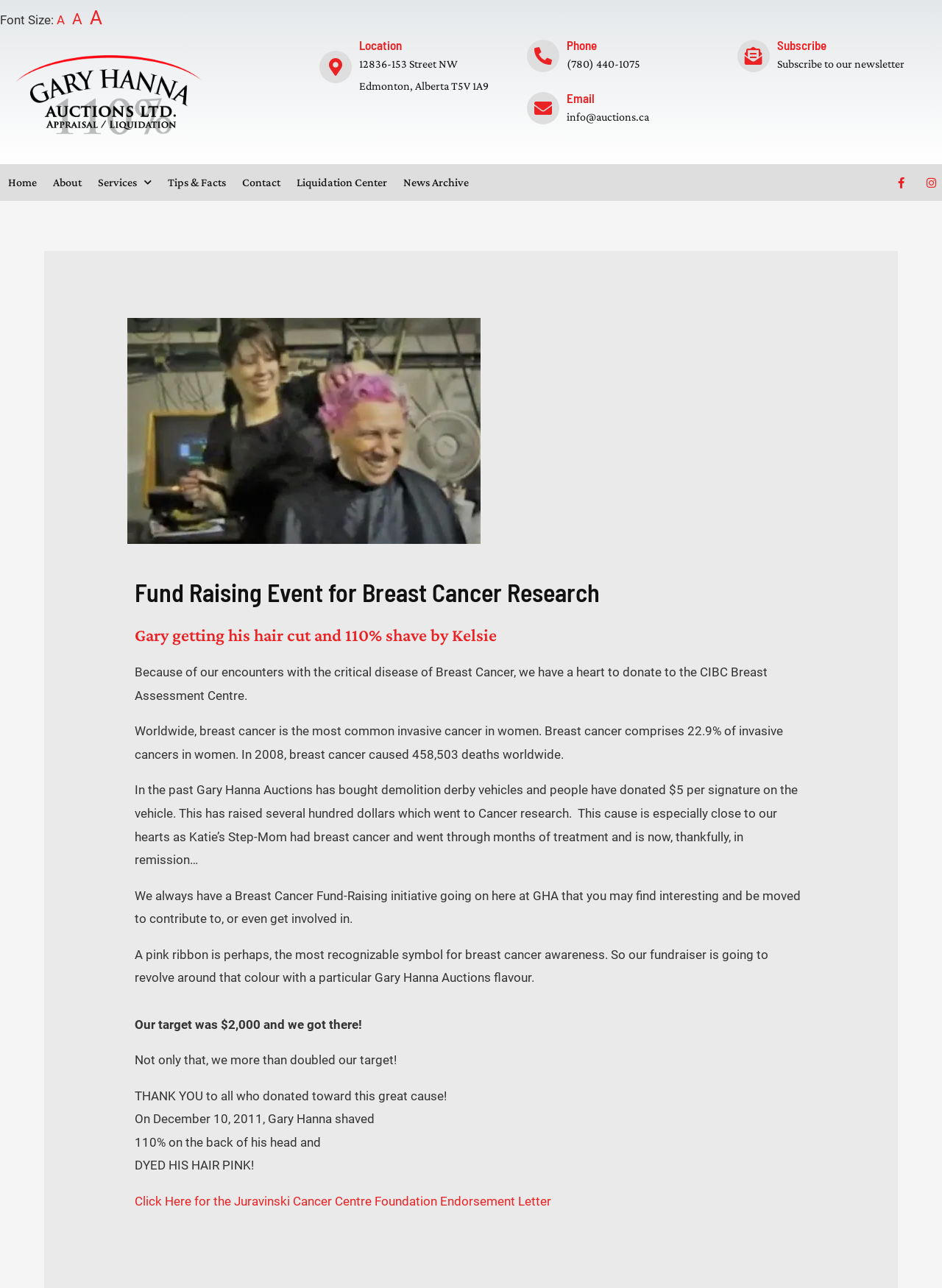Determine the bounding box coordinates in the format (top-left x, top-left y, bottom-right x, bottom-right y). Ensure all values are floating point numbers between 0 and 1. Identify the bounding box of the UI element described by: Liquidation Center

[0.306, 0.127, 0.42, 0.156]